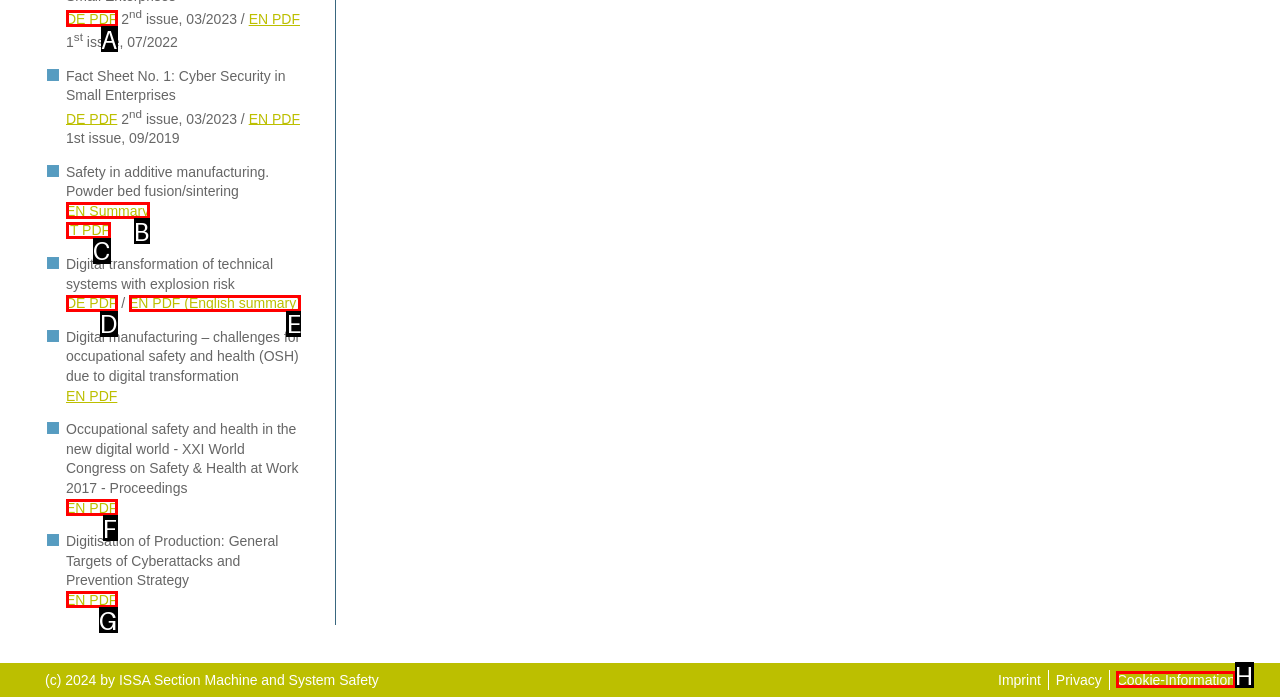From the given options, choose the HTML element that aligns with the description: CTO & Tech Advisory Services. Respond with the letter of the selected element.

None